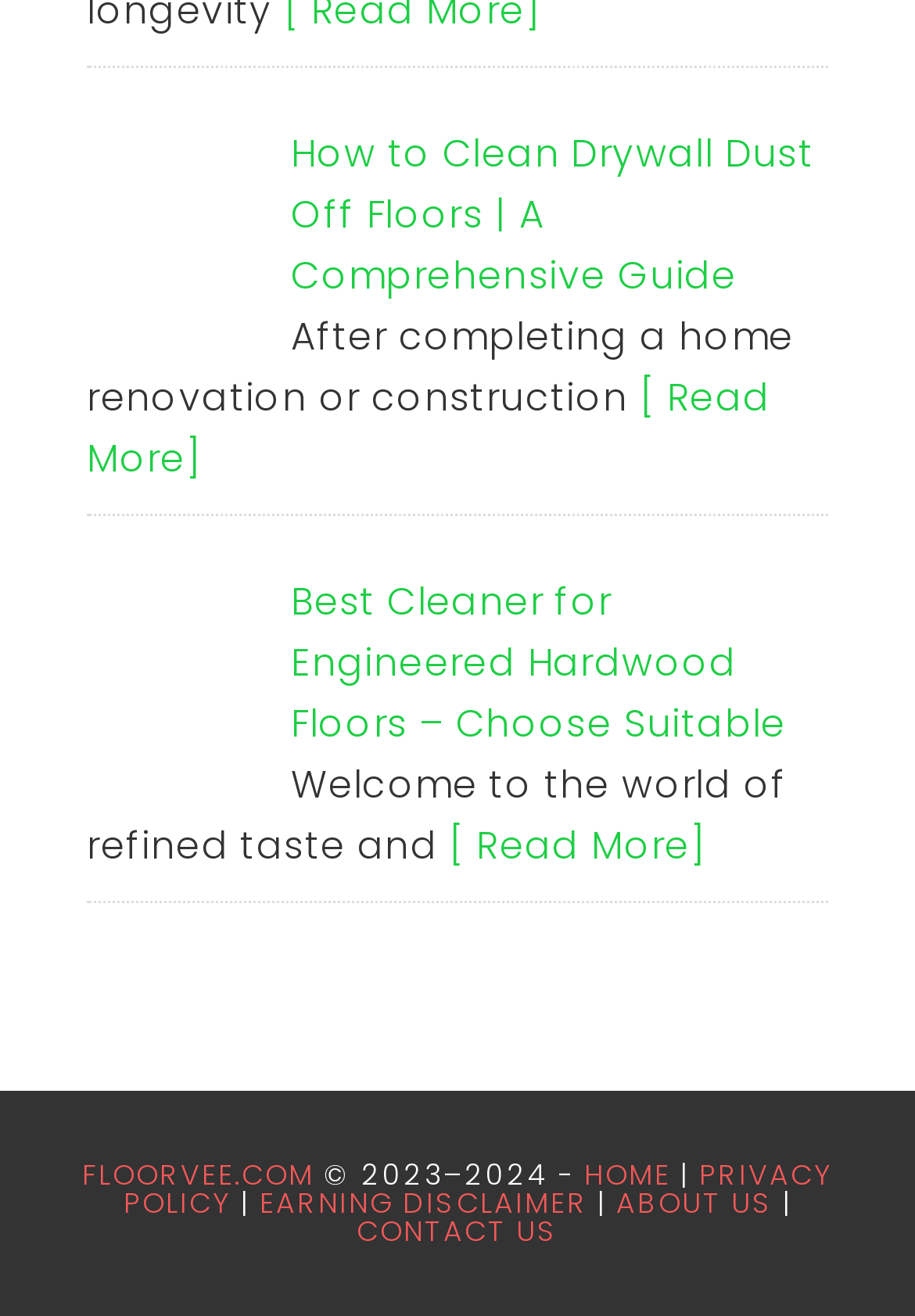What is the topic of the first article?
Please provide a single word or phrase as your answer based on the image.

Cleaning drywall dust